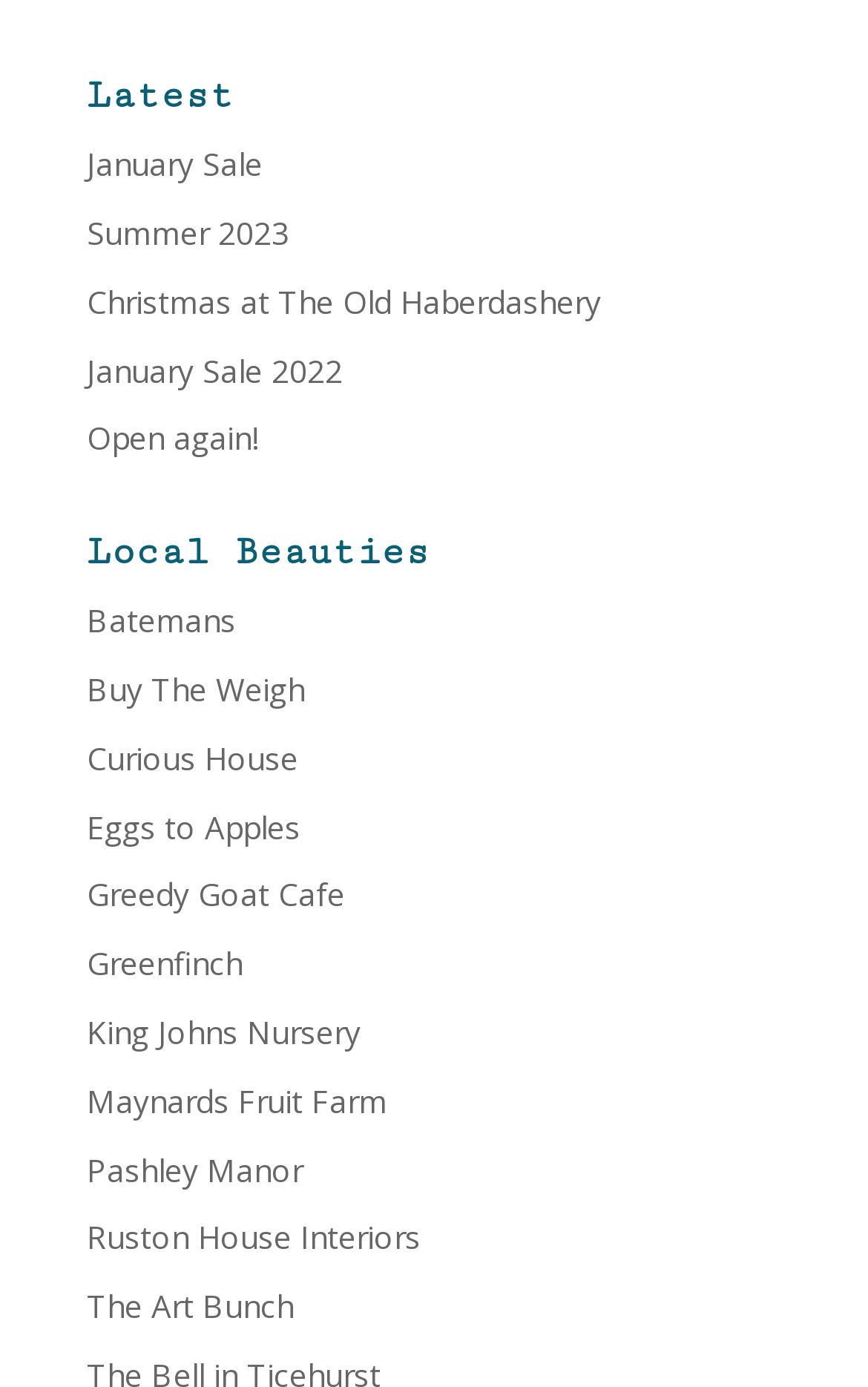Please analyze the image and provide a thorough answer to the question:
How many links are under the 'Local Beauties' heading?

I found the 'Local Beauties' heading with ID 122, and counted the number of links under it, which are 9 links starting from 'Batemans' with ID 249 to 'The Art Bunch' with ID 259.